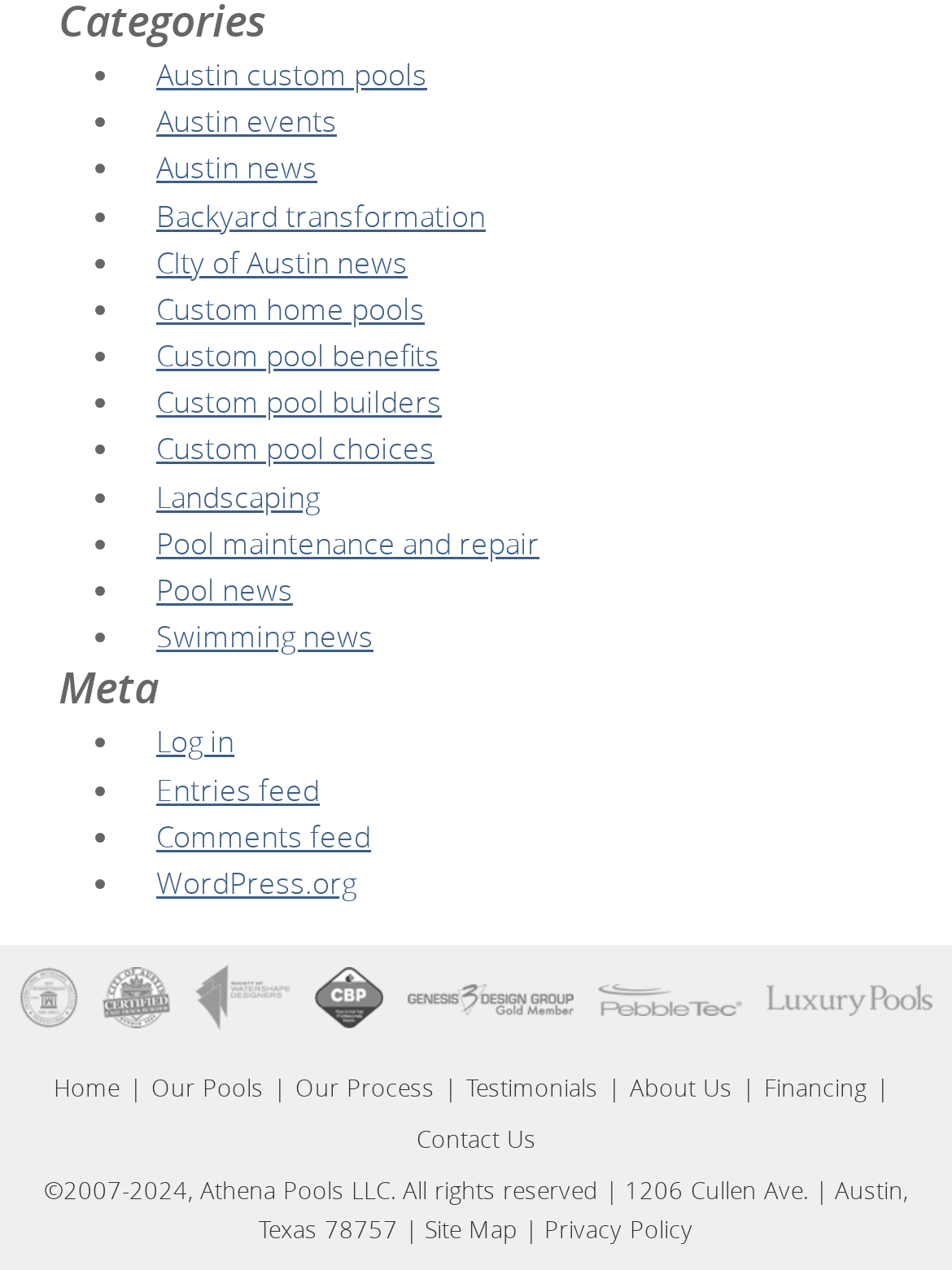What are the certifications and associations listed at the bottom?
Refer to the image and answer the question using a single word or phrase.

City of Austin, Watershape Designers, etc.